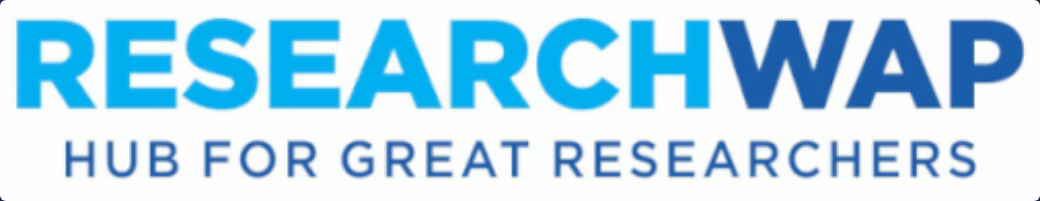Provide an in-depth description of the image.

The image features the logo of "ResearchWAP," presented prominently with the slogan "Hub for Great Researchers." The name "ResearchWAP" is displayed in vibrant blue letters, emphasizing a modern and engaging aesthetic. The logo conveys a sense of professionalism and innovation, aligning with the platform's mission to serve as a valuable resource for researchers and students seeking information and support in academic pursuits. The design is clean and straightforward, making it easily recognizable and memorable for users navigating the site.